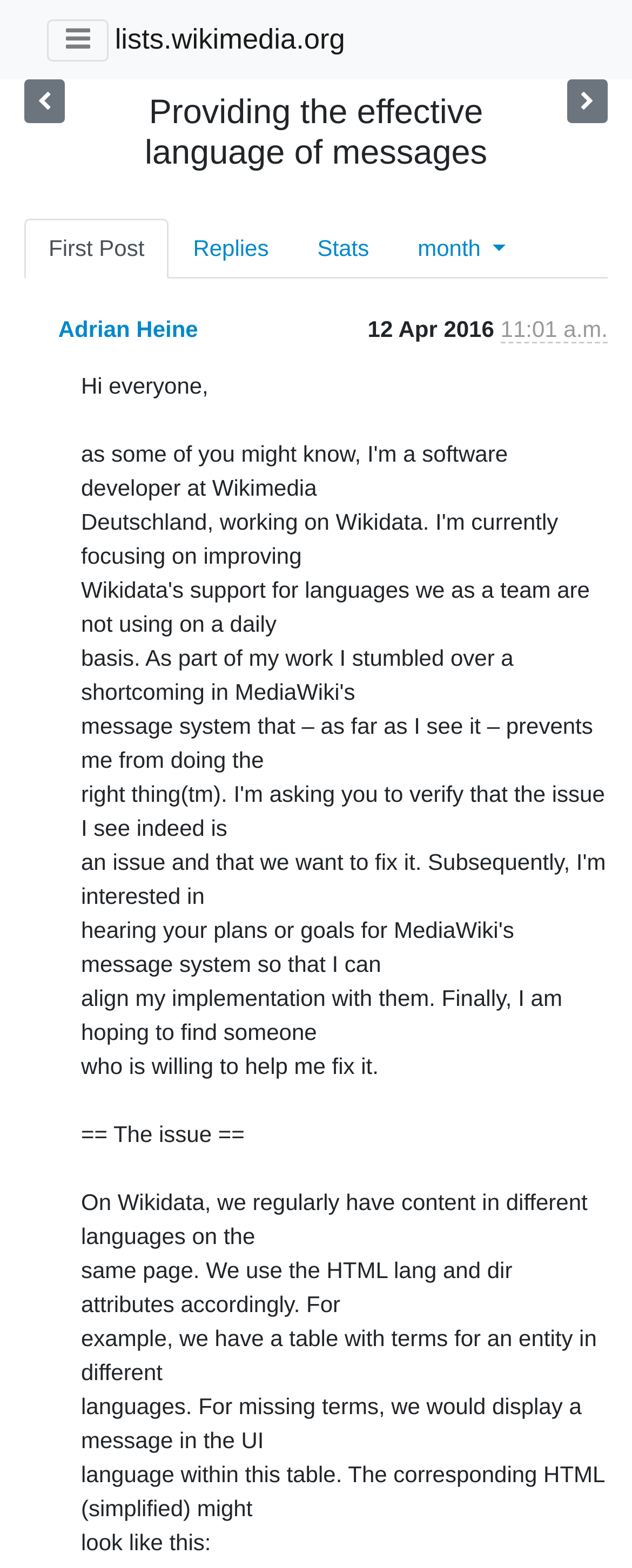Please identify the bounding box coordinates for the region that you need to click to follow this instruction: "Go to Adrian Heine's page".

[0.092, 0.202, 0.313, 0.218]